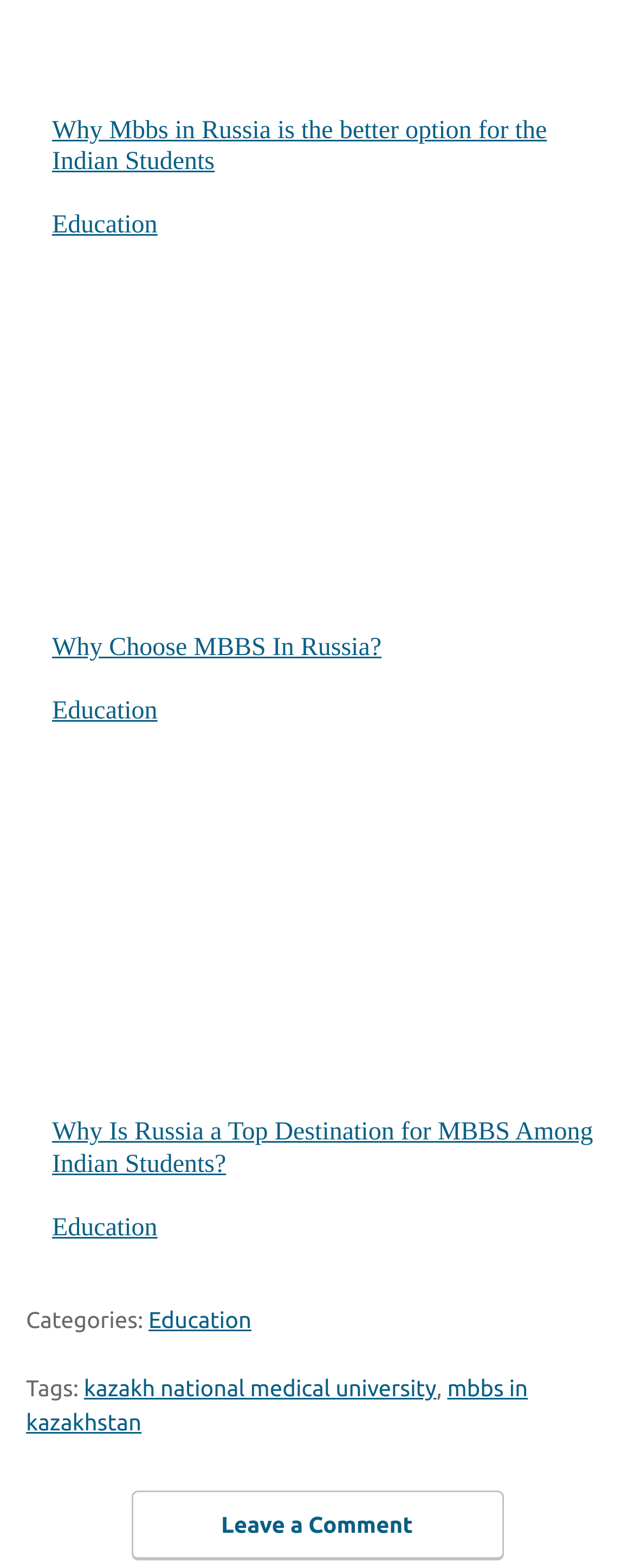Answer the question below with a single word or a brief phrase: 
How many description lists are there?

3